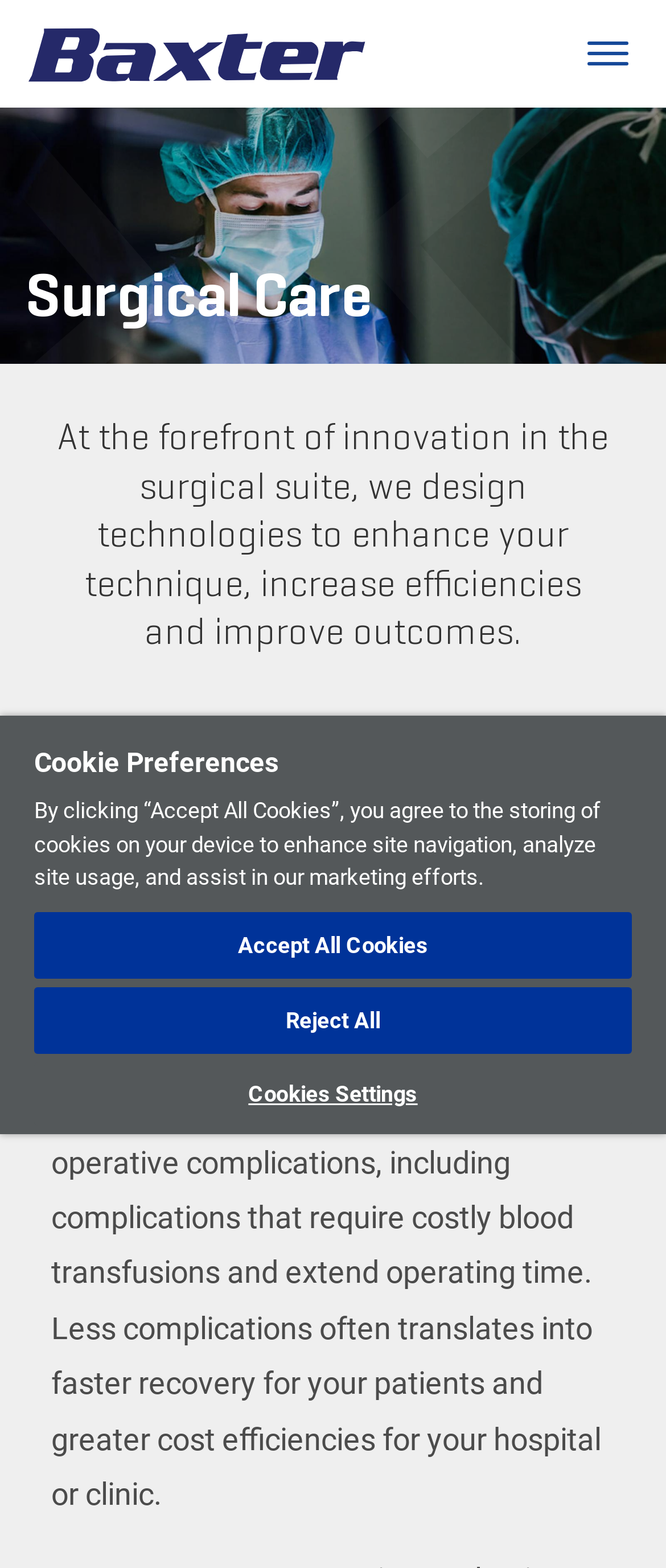Predict the bounding box of the UI element based on the description: "Accept All Cookies". The coordinates should be four float numbers between 0 and 1, formatted as [left, top, right, bottom].

[0.051, 0.582, 0.949, 0.624]